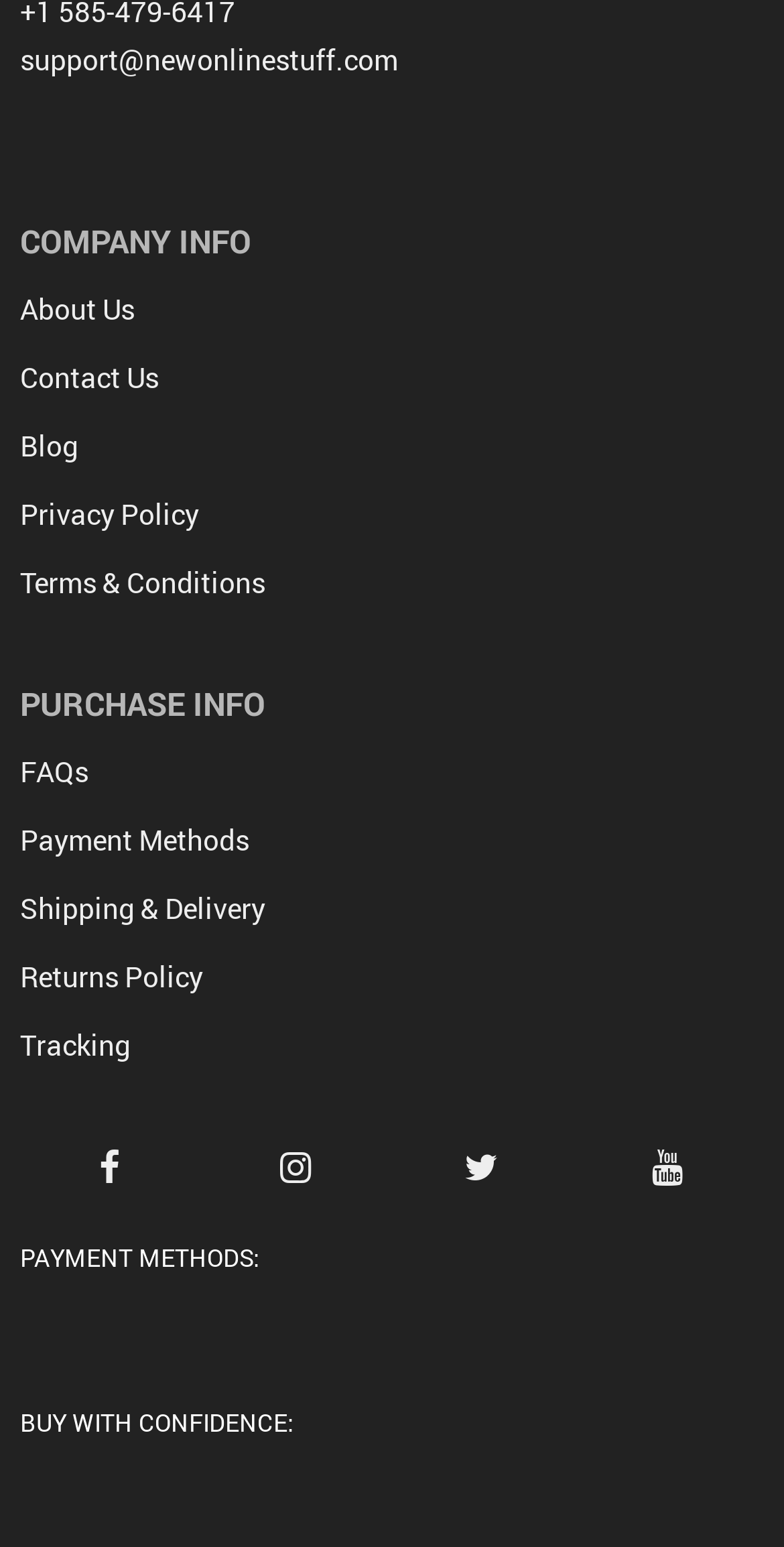What is the text above the links to social media icons?
Utilize the information in the image to give a detailed answer to the question.

I found the text above the links to social media icons by examining the StaticText elements on the page. The text 'BUY WITH CONFIDENCE:' is located above the links to social media icons, which are represented by Unicode characters.